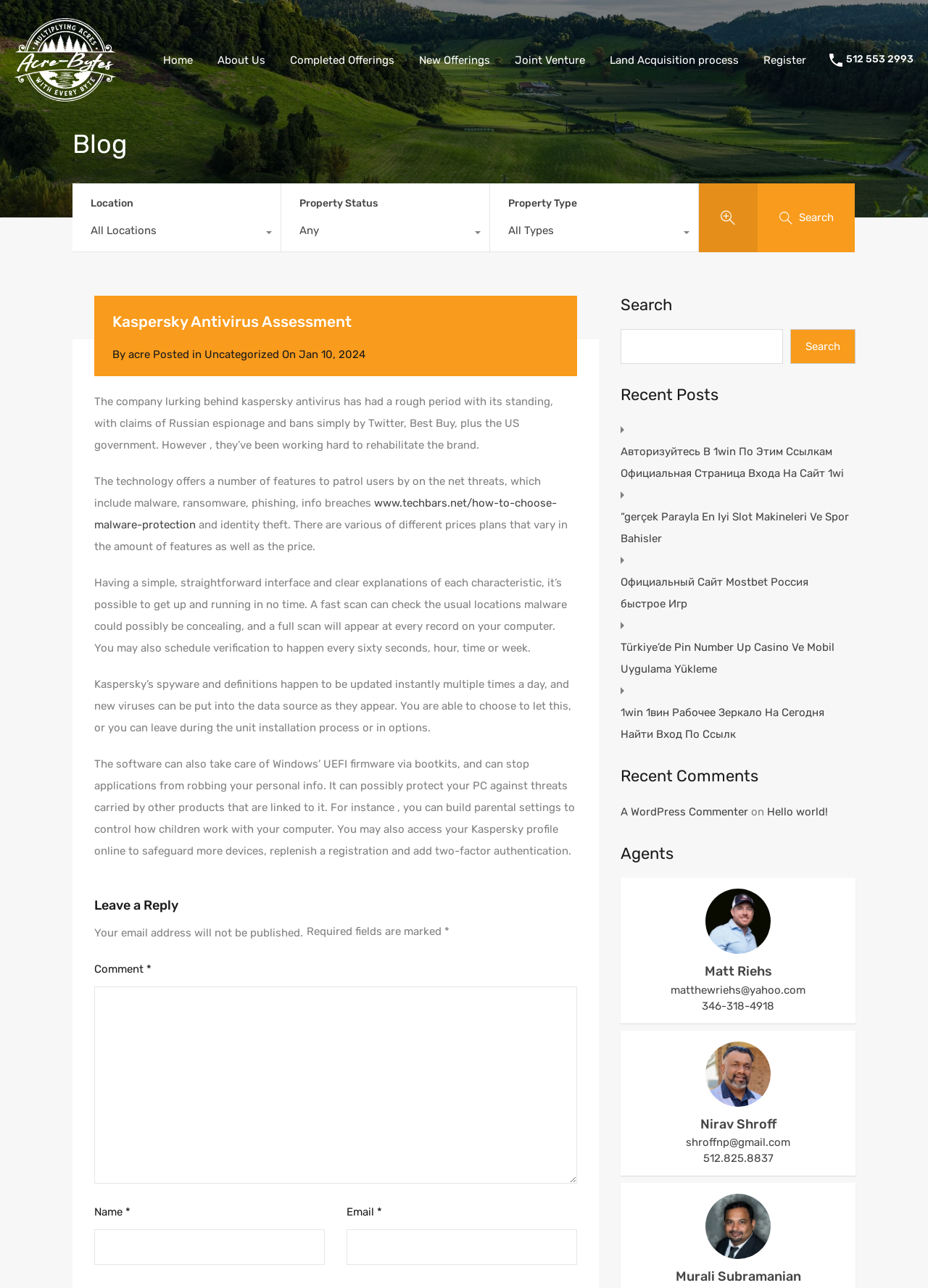Please locate the bounding box coordinates of the element that should be clicked to achieve the given instruction: "Add to cart".

None